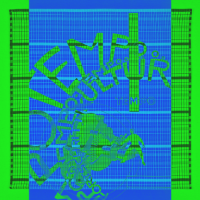Give a detailed account of the contents of the image.

The image showcases a vibrant and abstract design that reflects the modernist aesthetics associated with the Bauhaus movement, characterized by bold colors and geometric patterns. Dominated by an interplay of blue and green hues, the design features stylized text that appears to capture elements of contemporary graphic design, reminiscent of the experimental work conducted at the Bauhaus school. 

This piece aligns with the ongoing celebration of the often-overlooked contributions of women in the Bauhaus movement, as highlighted in the accompanying text of the exhibition "Avant-garde and Accessible: Bauhaus Women." The focus on these female figures in modern design emphasizes their innovative practices in various fields, including textile art, which has historically received less recognition compared to their male counterparts. Overall, the image serves as a striking visual representation of the legacy and continuing influence of the Bauhaus philosophy in contemporary art and design.